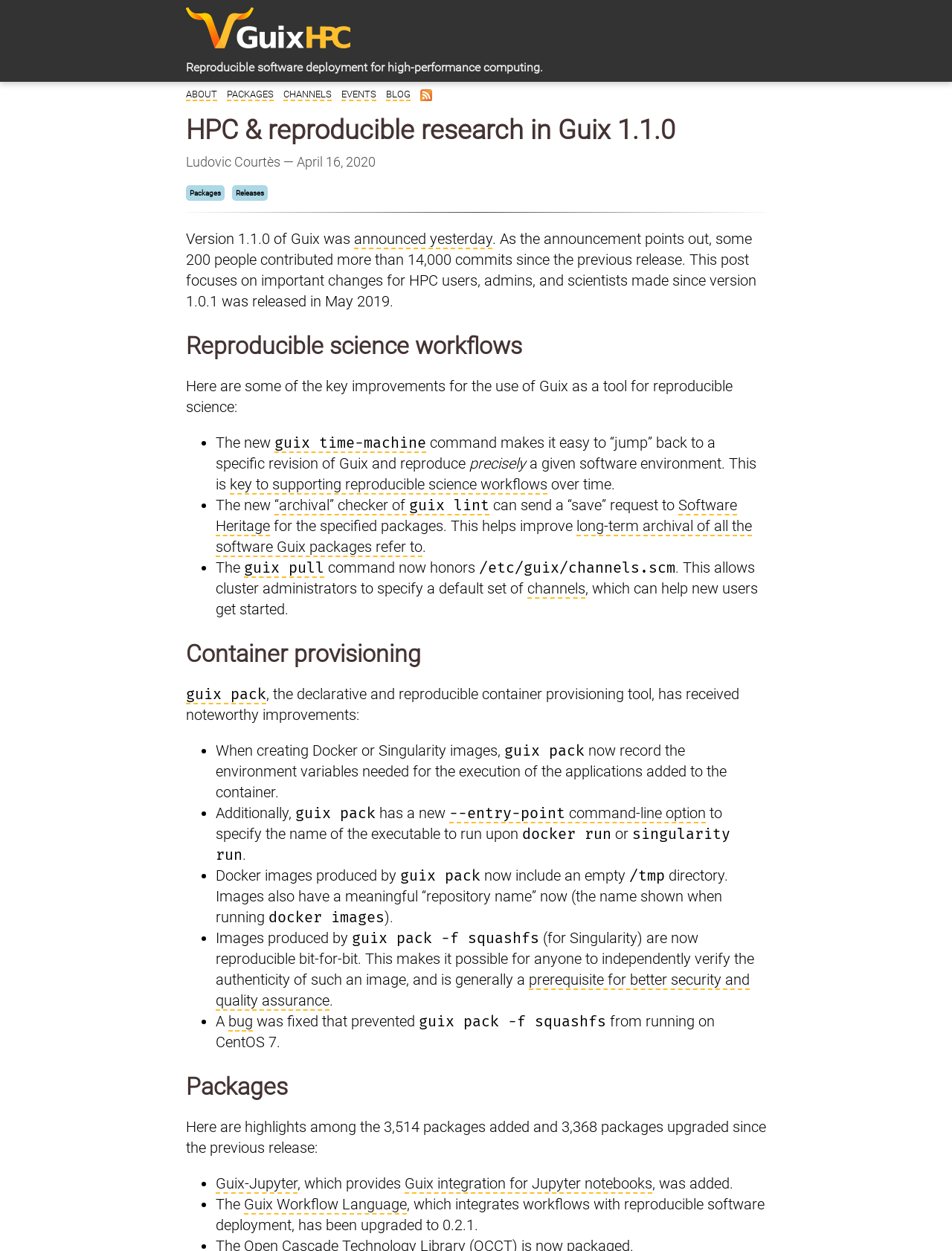Locate and provide the bounding box coordinates for the HTML element that matches this description: "--entry-point command-line option".

[0.472, 0.643, 0.741, 0.658]